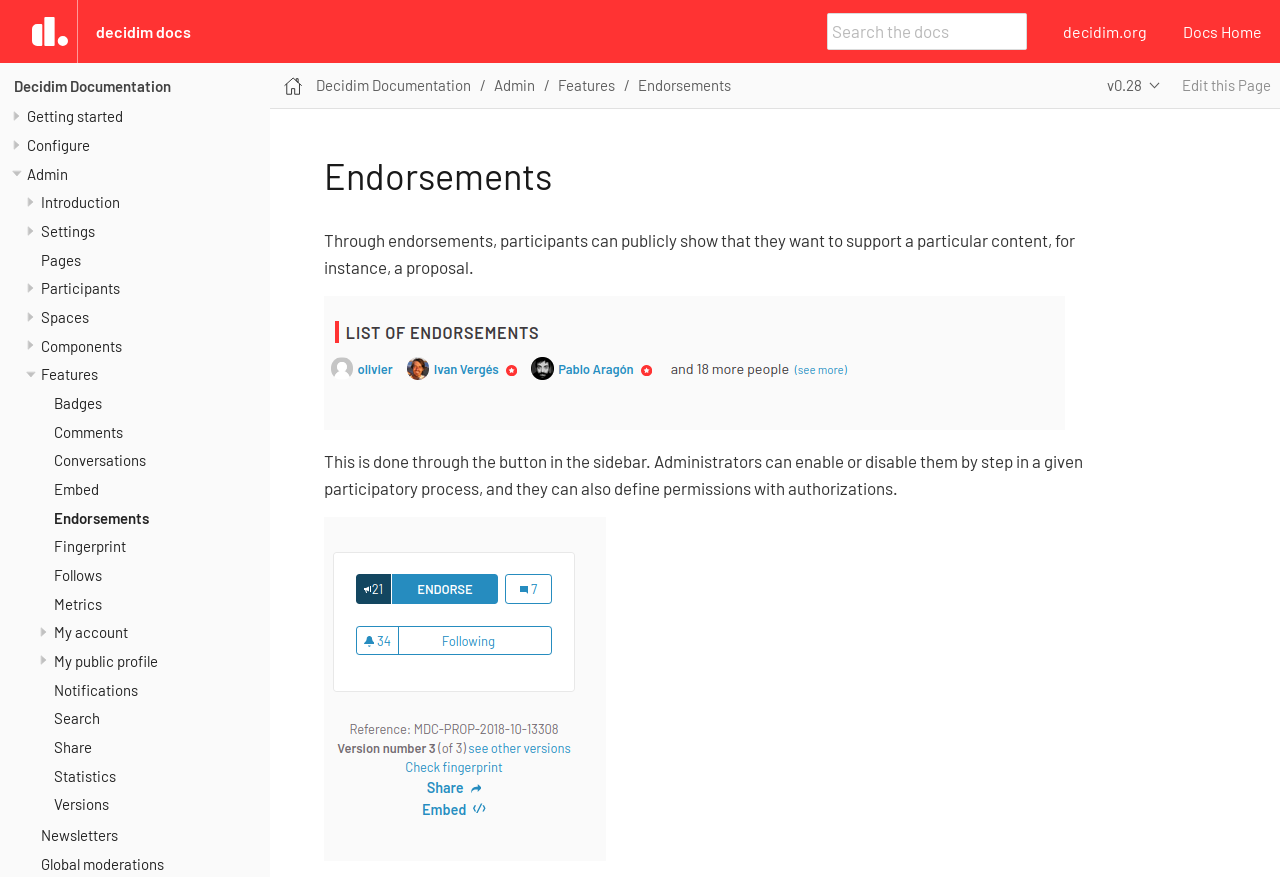What is the name of the documentation?
Could you give a comprehensive explanation in response to this question?

The name of the documentation can be found in the heading element with the text 'Decidim Documentation' which is located at the top of the webpage.